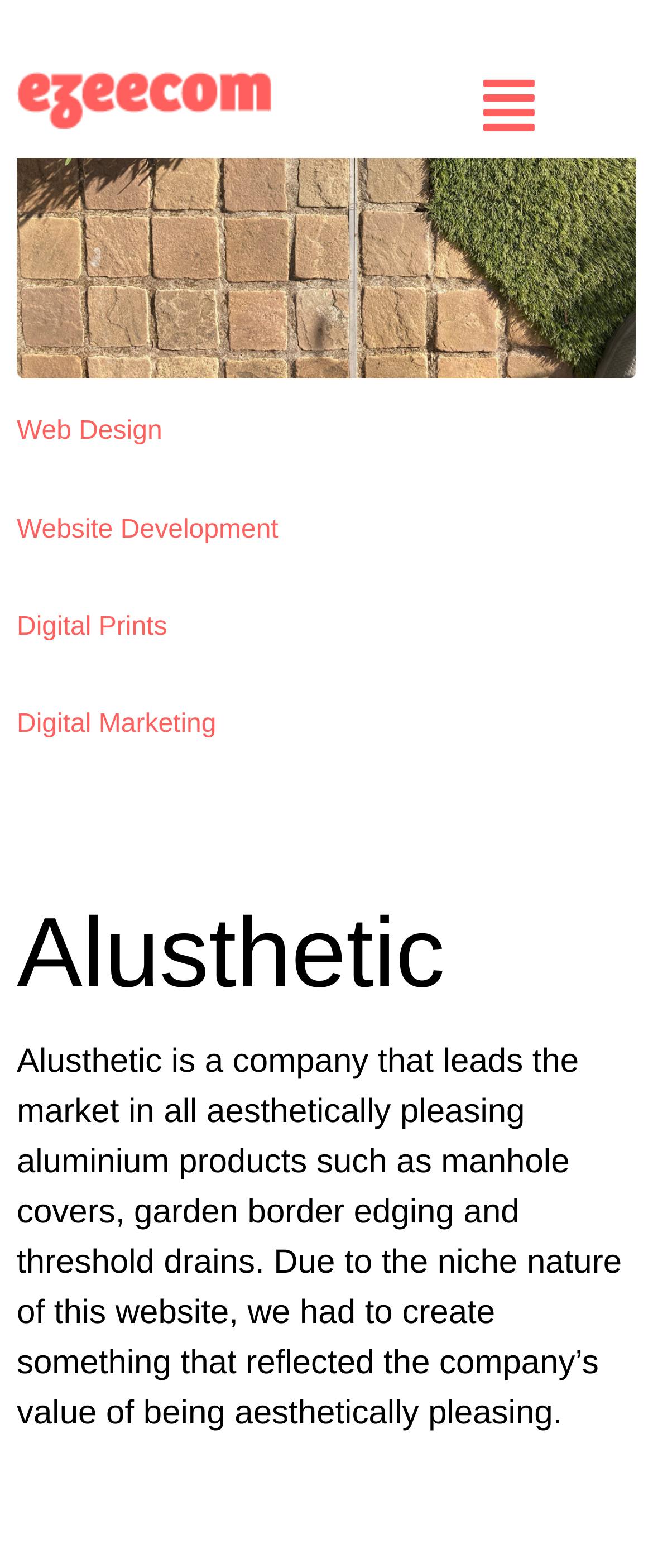What is the purpose of Ezeecom's work for Alusthetic?
Please look at the screenshot and answer in one word or a short phrase.

To reflect company values